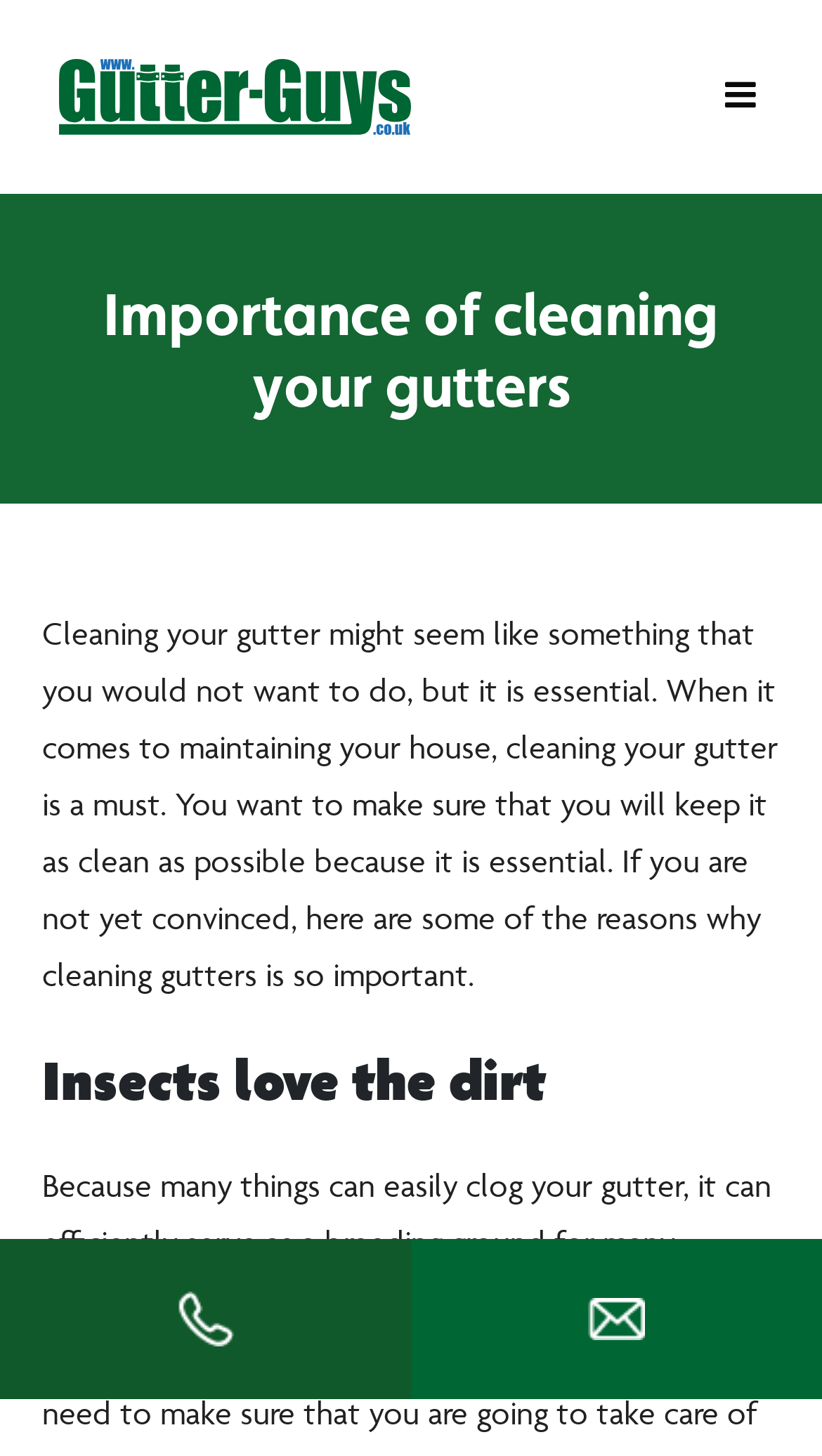Please respond to the question with a concise word or phrase:
How many links are present at the bottom of the webpage?

2